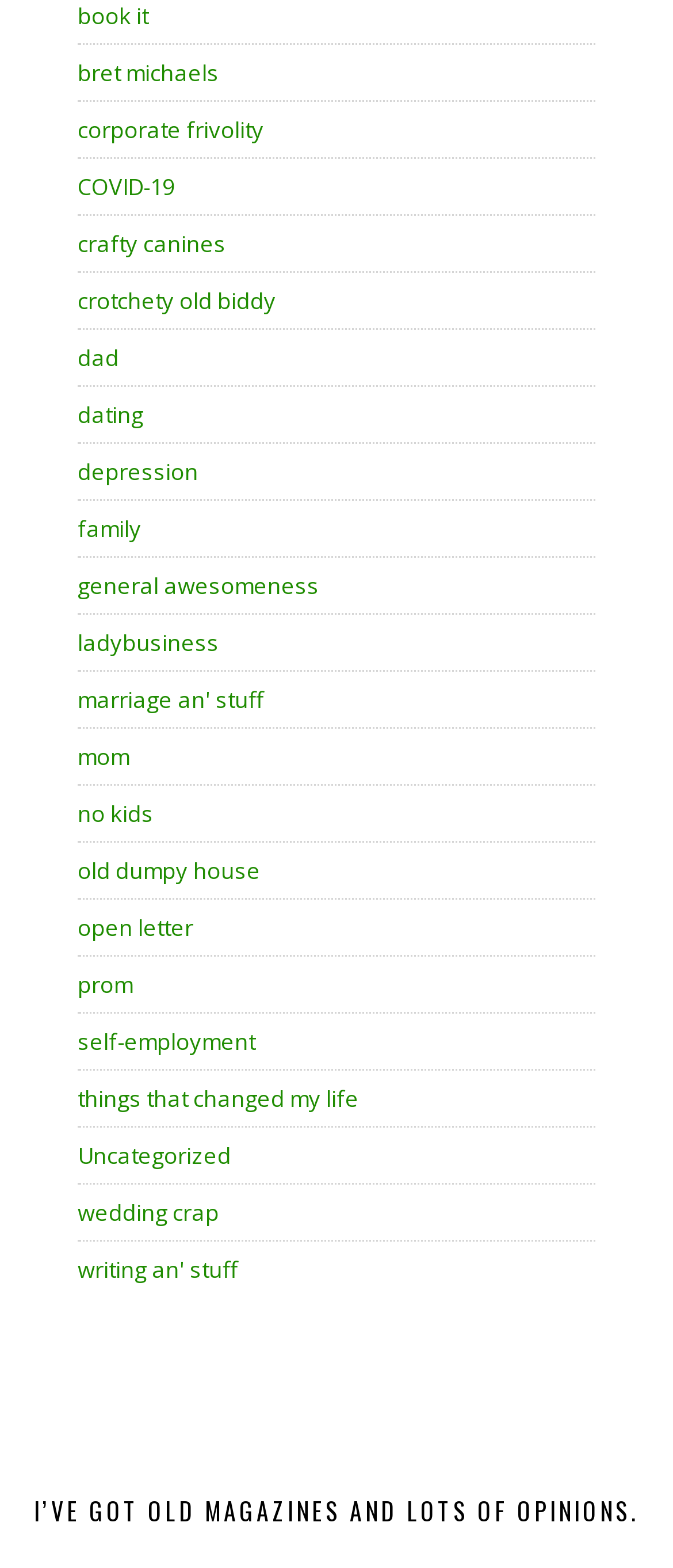Please reply to the following question using a single word or phrase: 
What is the topic of the last link?

writing an' stuff